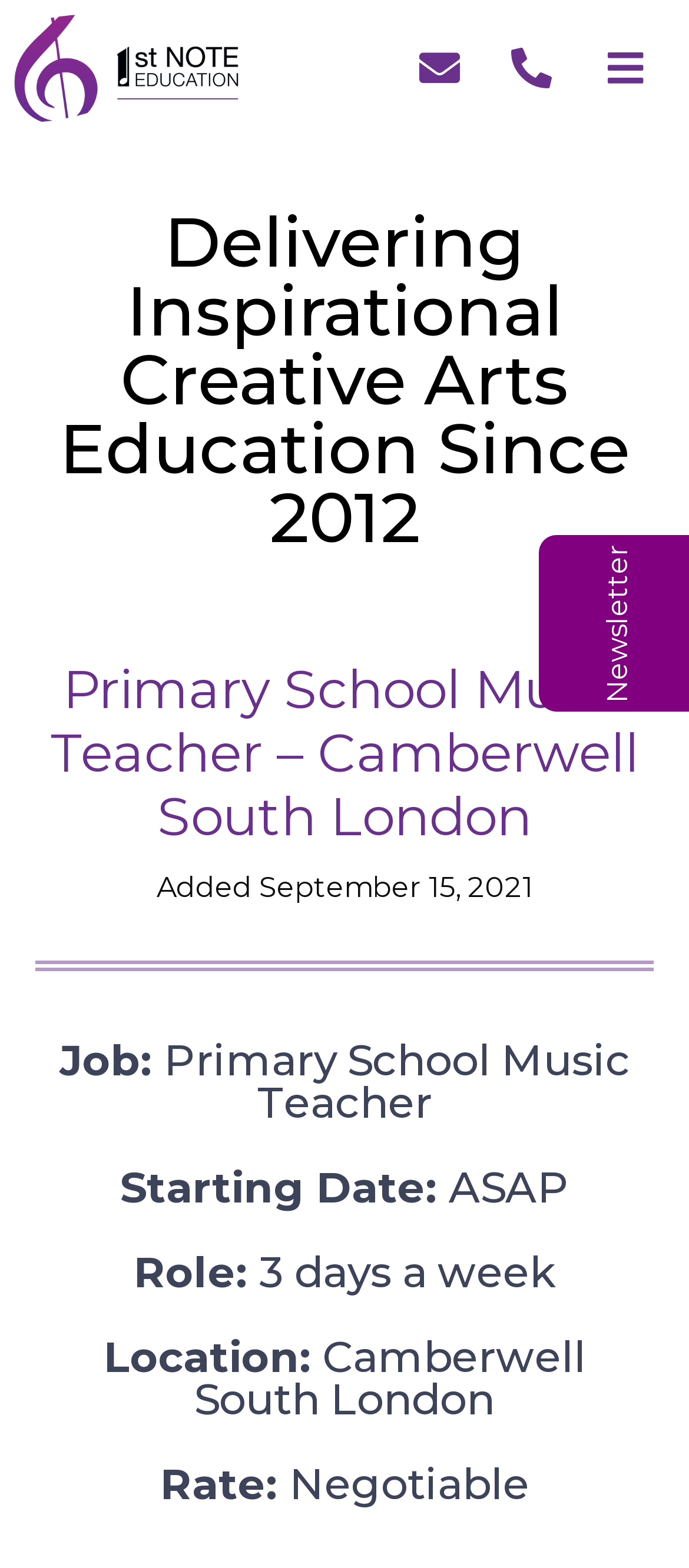Given the element description Newsletter, specify the bounding box coordinates of the corresponding UI element in the format (top-left x, top-left y, bottom-right x, bottom-right y). All values must be between 0 and 1.

[0.867, 0.347, 0.928, 0.448]